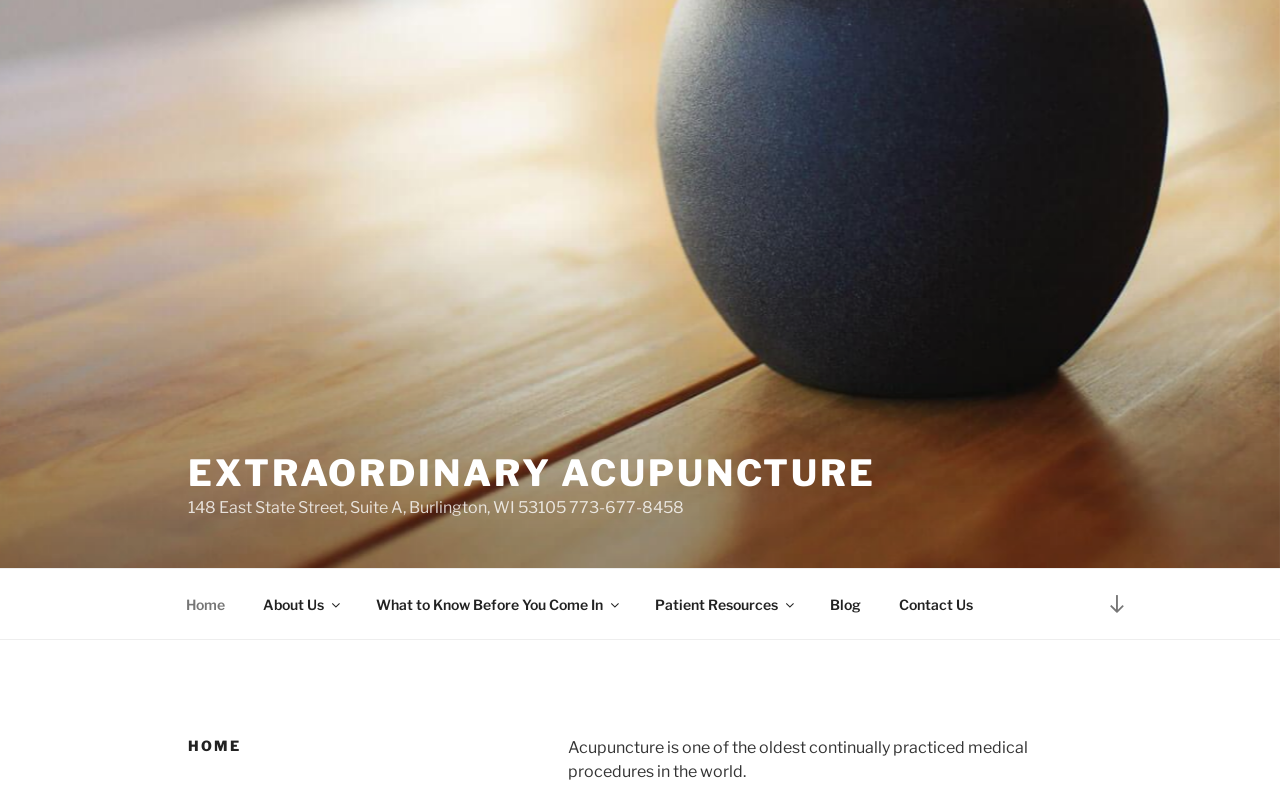Using the provided description Blog, find the bounding box coordinates for the UI element. Provide the coordinates in (top-left x, top-left y, bottom-right x, bottom-right y) format, ensuring all values are between 0 and 1.

[0.634, 0.722, 0.686, 0.783]